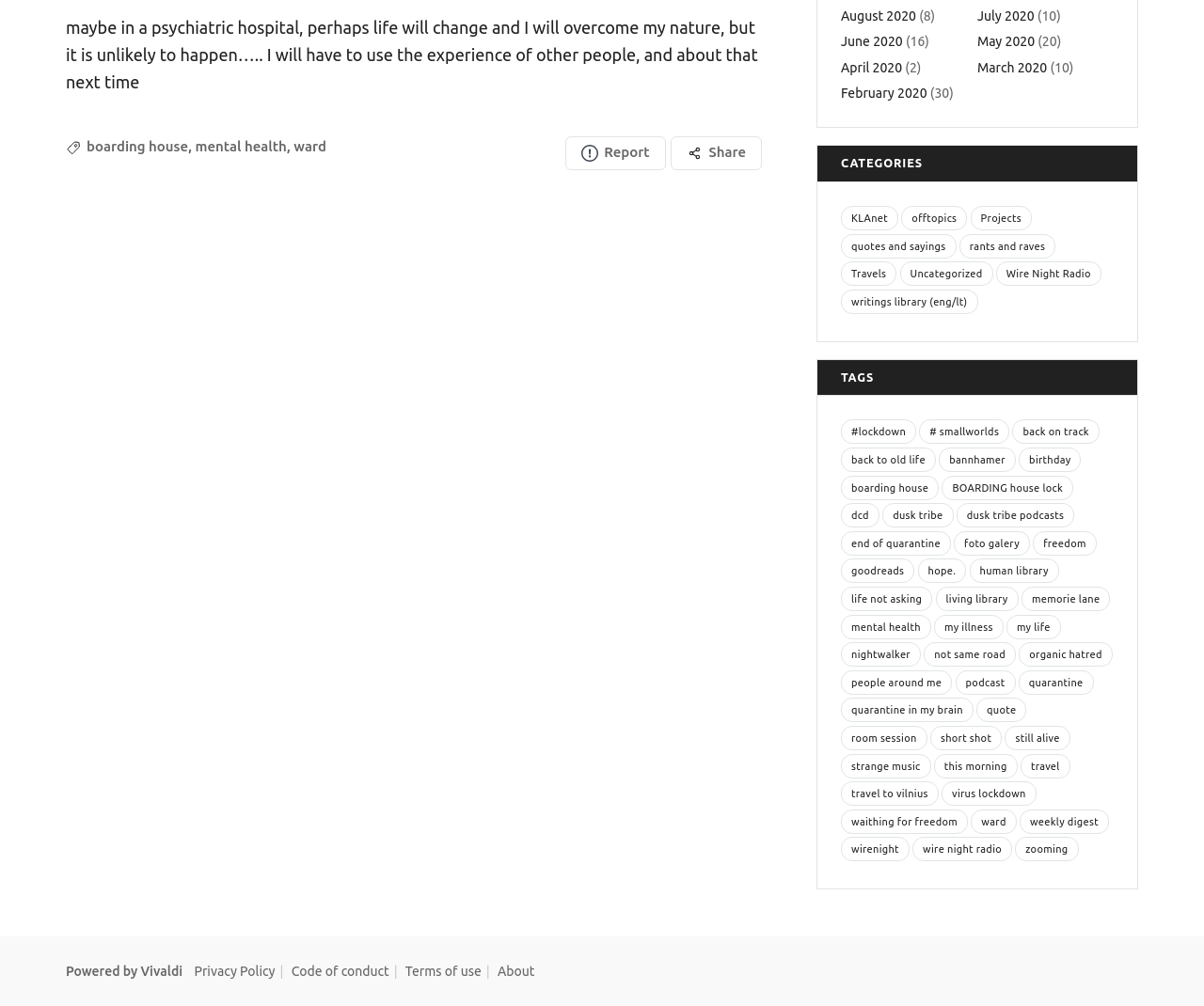Please identify the bounding box coordinates of the region to click in order to complete the given instruction: "View posts from August 2020". The coordinates should be four float numbers between 0 and 1, i.e., [left, top, right, bottom].

[0.698, 0.008, 0.761, 0.023]